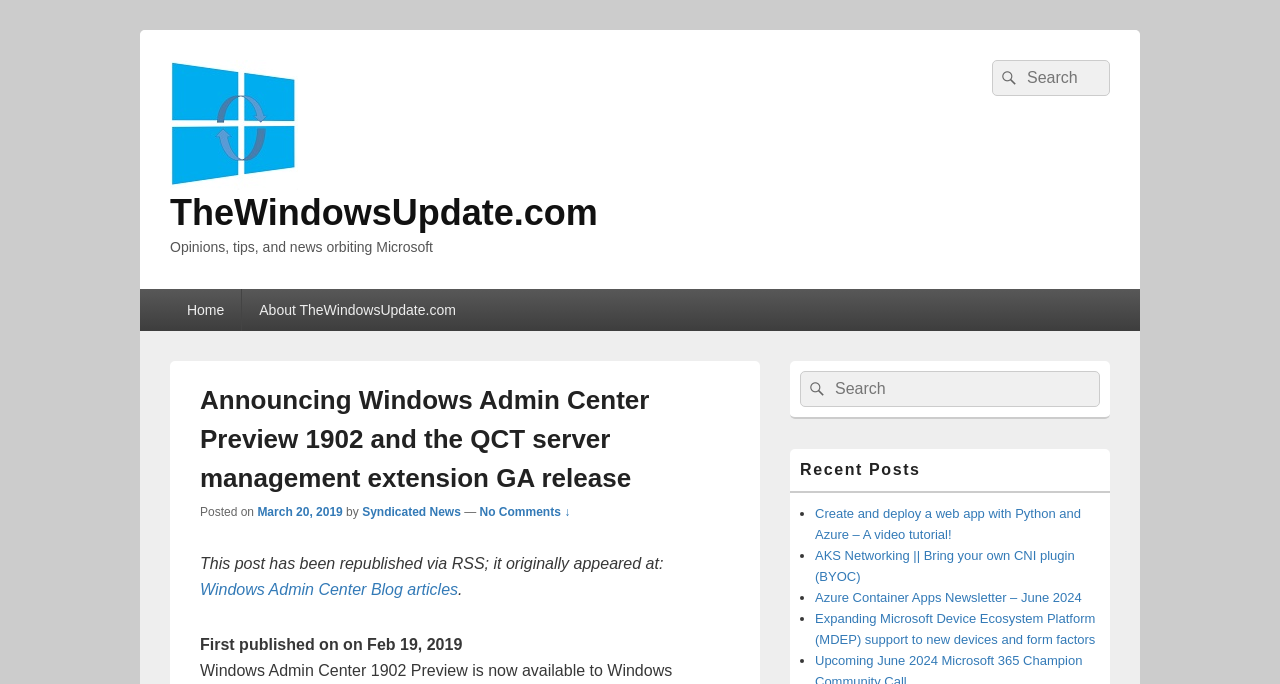Provide a thorough and detailed response to the question by examining the image: 
What is the topic of the main article?

The main article is located in the main content area of the webpage, and it has a heading that says 'Announcing Windows Admin Center Preview 1902 and the QCT server management extension GA release'. This suggests that the topic of the main article is the Windows Admin Center Preview 1902.